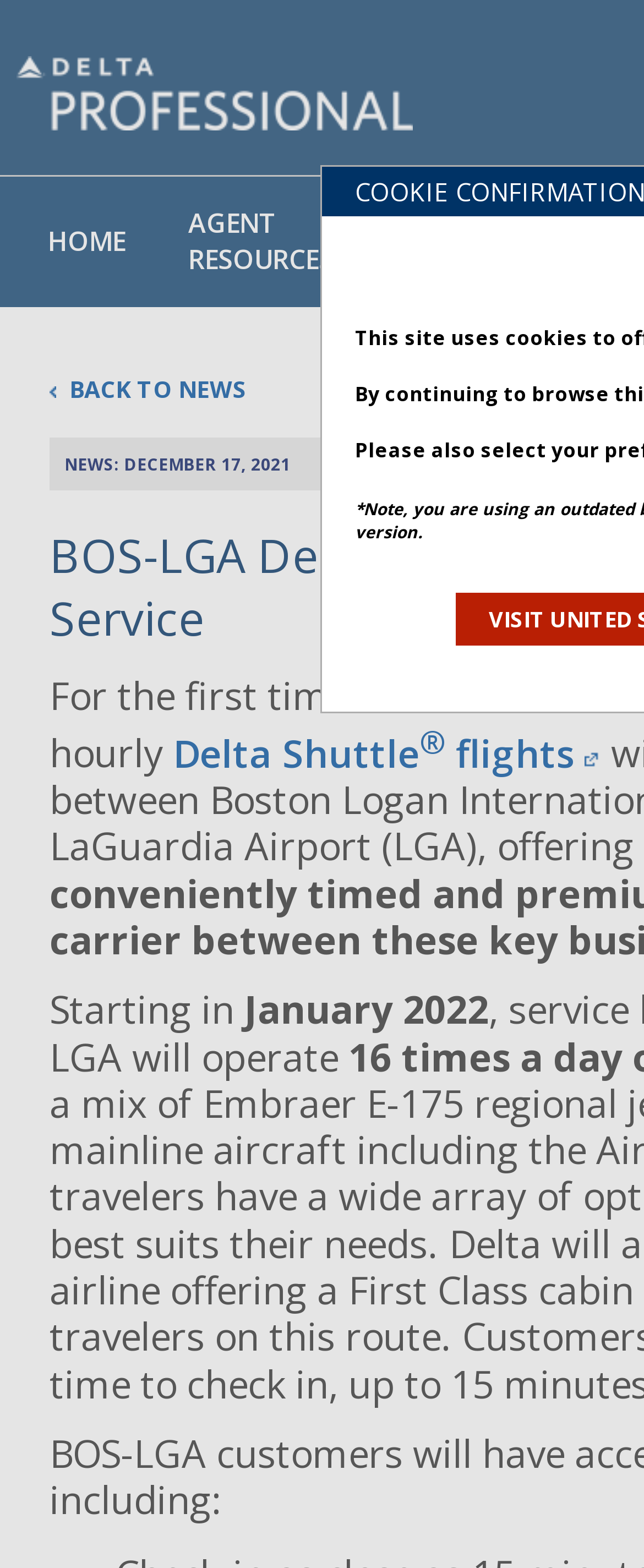What is the frequency of the Delta Shuttle flights?
Examine the image closely and answer the question with as much detail as possible.

The webpage states 'hourly Delta Shuttle flights' which indicates that the flights will operate at an hourly frequency.